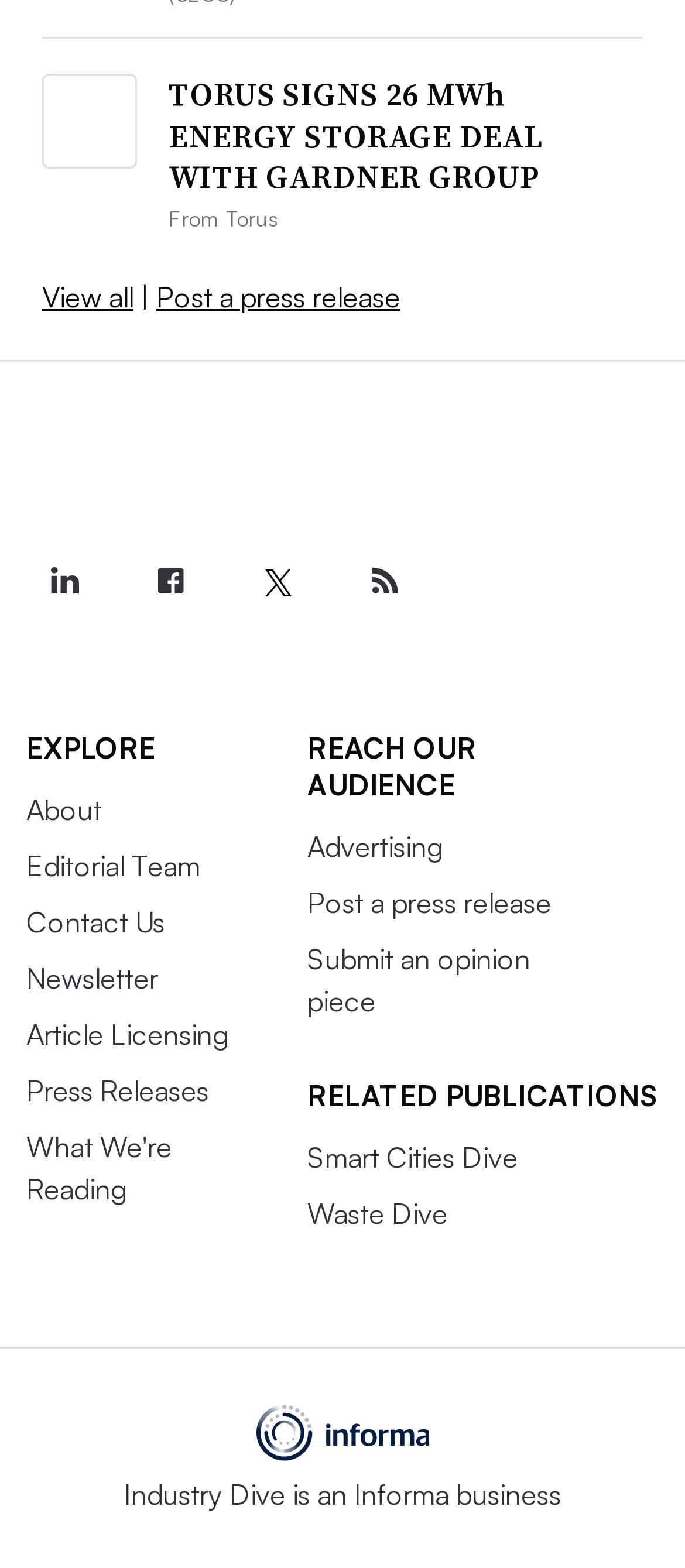From the details in the image, provide a thorough response to the question: What is the purpose of the link 'Post a press release'?

The link 'Post a press release' is located in the 'EXPLORE' section, and its description suggests that it allows users to submit their own press releases, possibly for publication on the website.